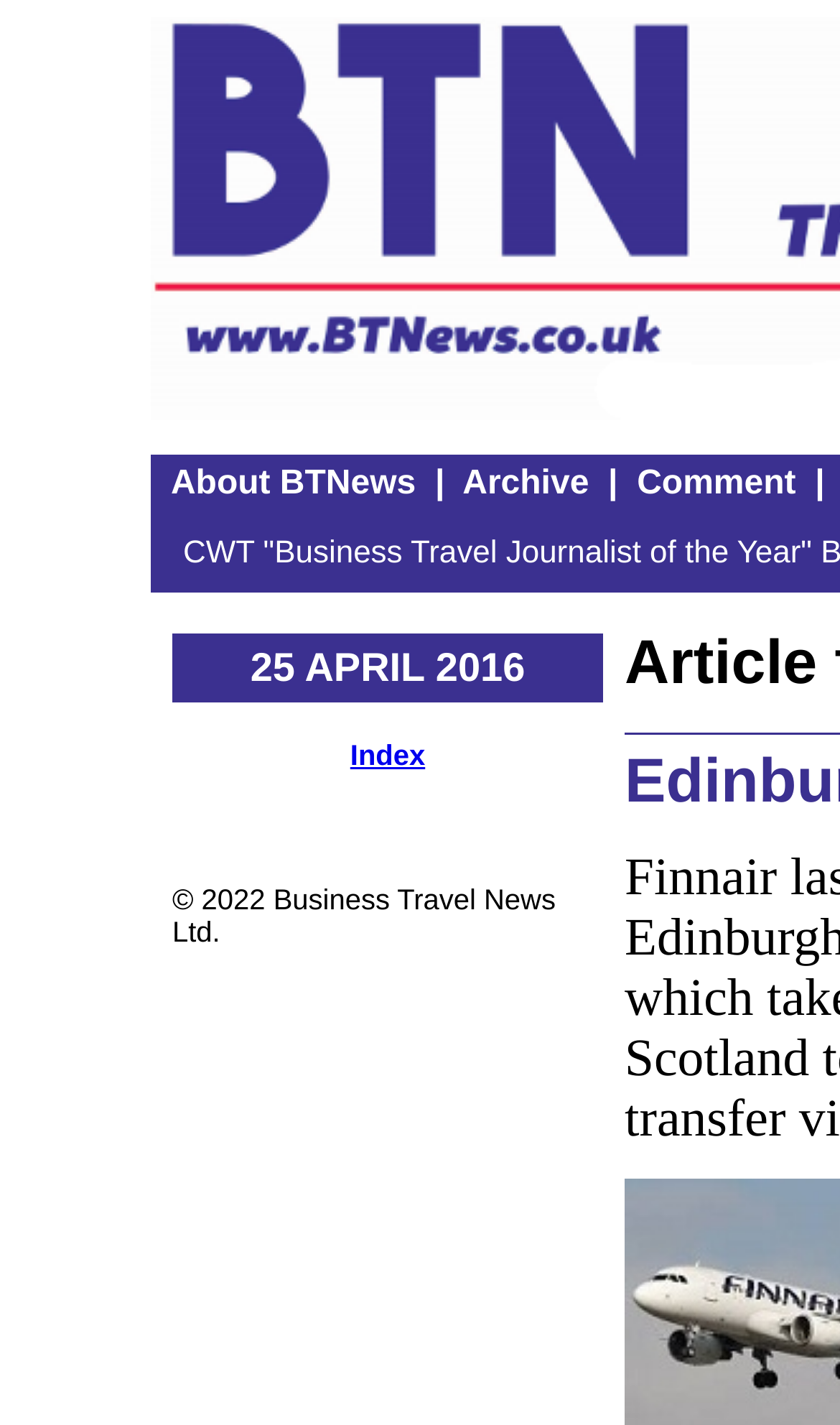Please answer the following question using a single word or phrase: What is the purpose of the 'About BTNews' link?

To learn about BTNews